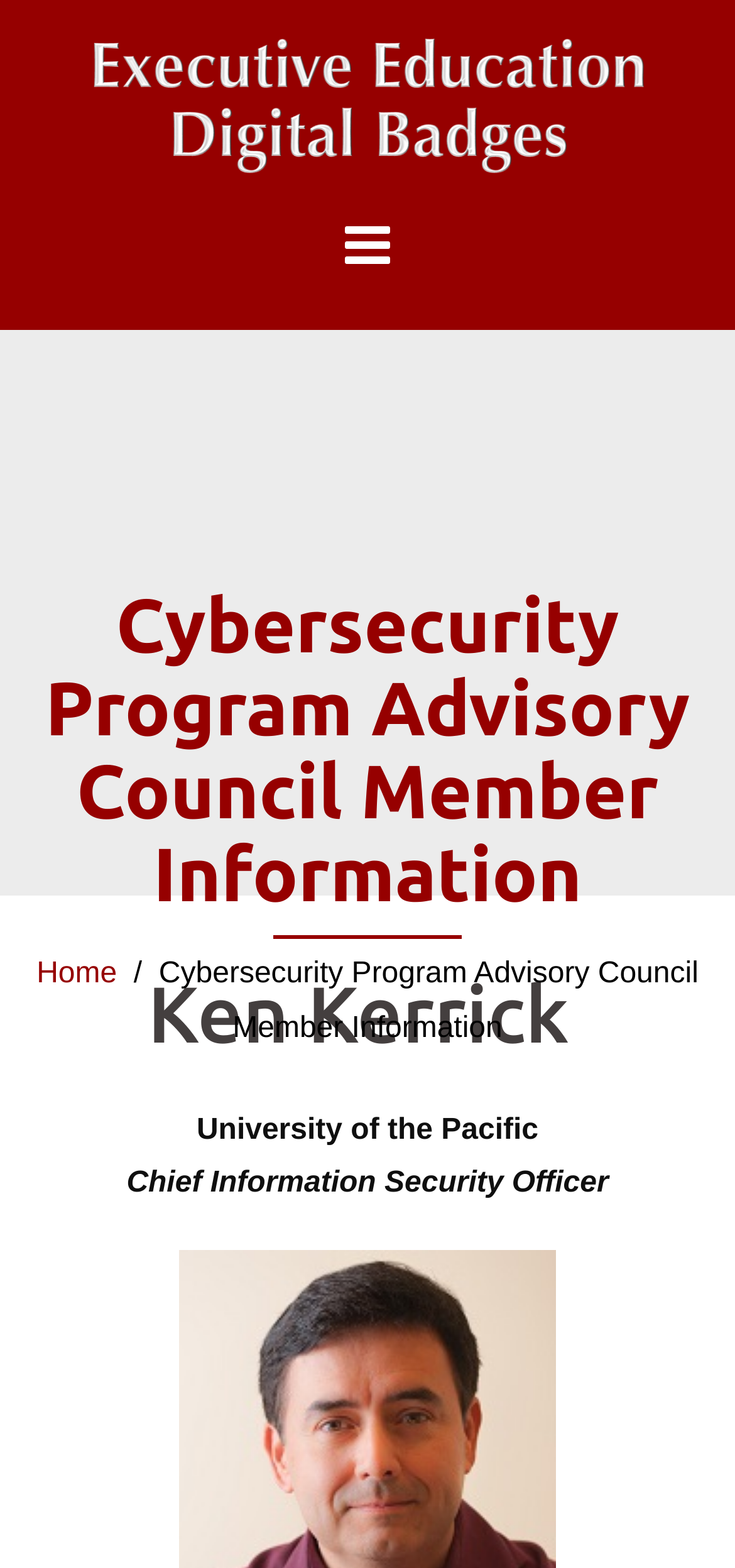Provide the bounding box coordinates of the HTML element described as: "6". The bounding box coordinates should be four float numbers between 0 and 1, i.e., [left, top, right, bottom].

None